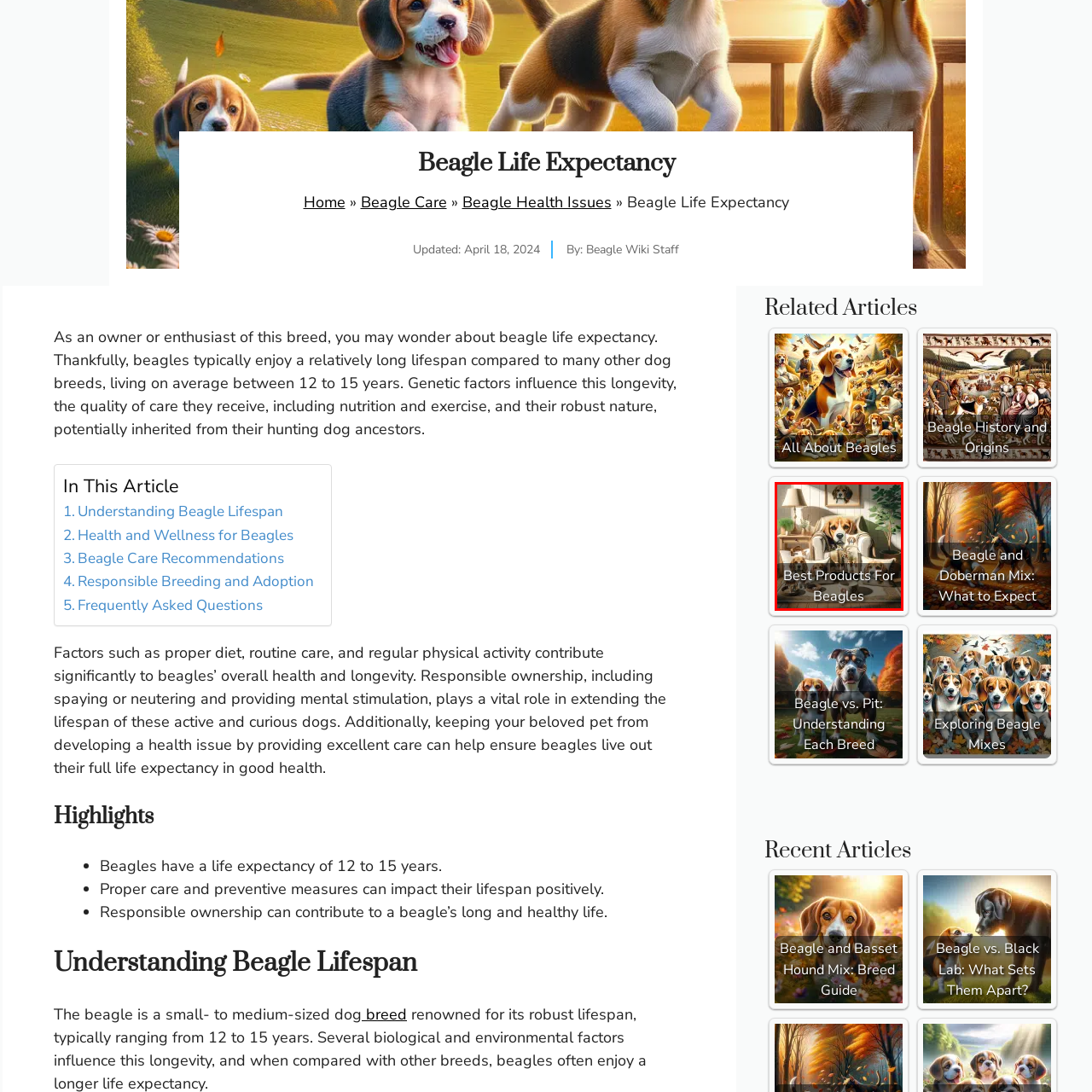Provide a thorough description of the image enclosed within the red border.

This image showcases a cozy living room setting adorned with beagle-themed decor. A large, illustrated beagle portrait hangs prominently on the wall, while a friendly beagle occupies a plush chair, surrounded by an array of decorative pillows featuring similar beagle designs. The atmosphere is warm and inviting, enhanced by natural light filtering in through the window and a green plant in the corner, adding a touch of greenery. Overlaid on the image is the text "Best Products For Beagles," suggesting that the content relates to recommended items that can enhance the lives of beagle owners and their pets. This setting emphasizes the affection and care that beagle enthusiasts have for their furry companions.